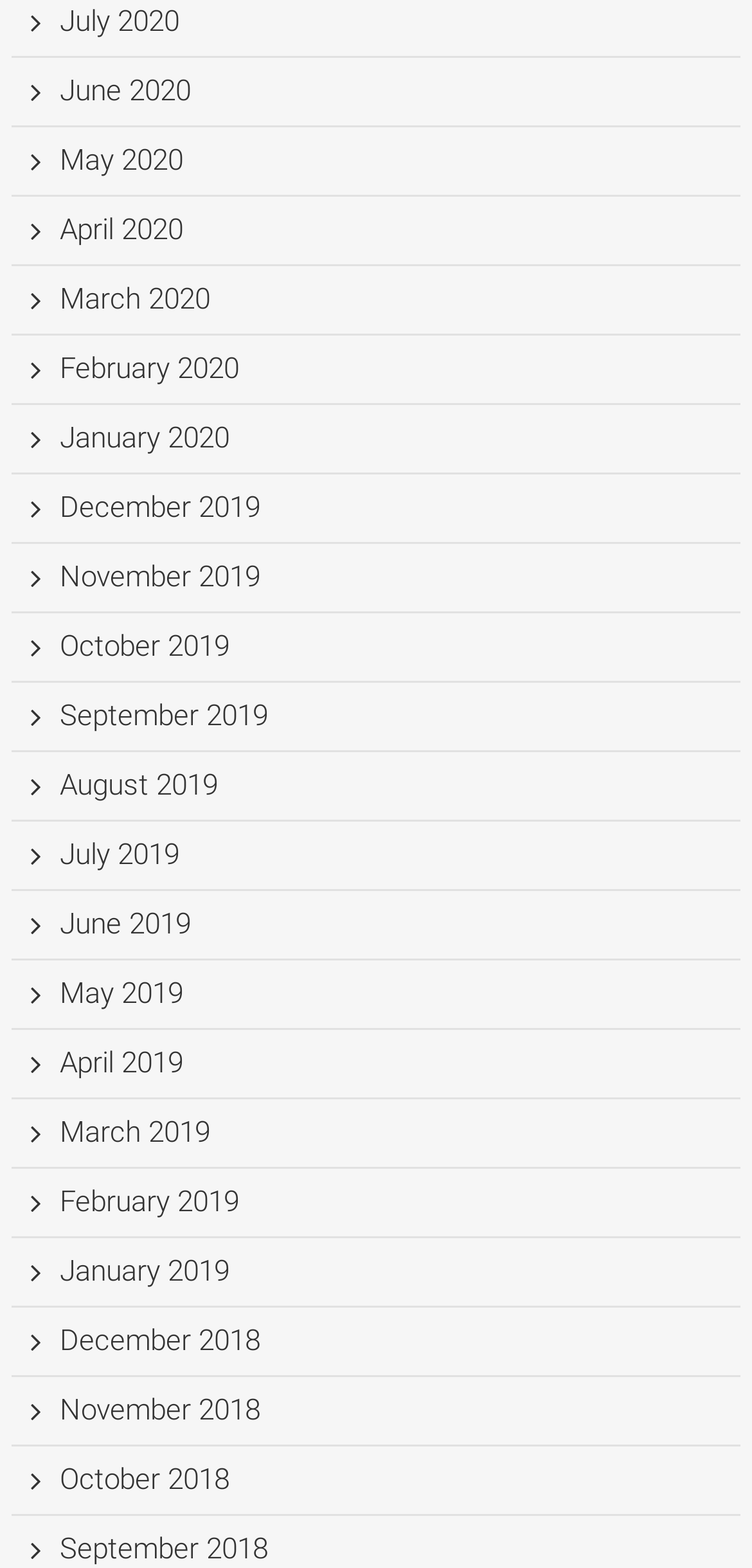Give a one-word or short phrase answer to this question: 
How many months are listed in 2020?

7